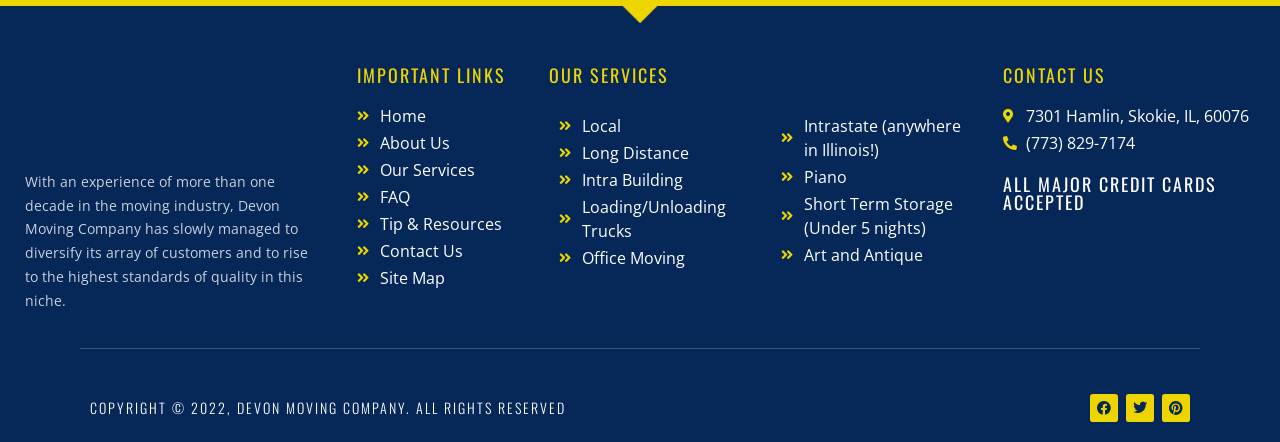What credit cards are accepted by Devon Moving Company?
Answer the question with as much detail as you can, using the image as a reference.

From the image with the description 'credit-card-icons-png-300x46' and the heading 'ALL MAJOR CREDIT CARDS ACCEPTED', we can infer that the company accepts all major credit cards.